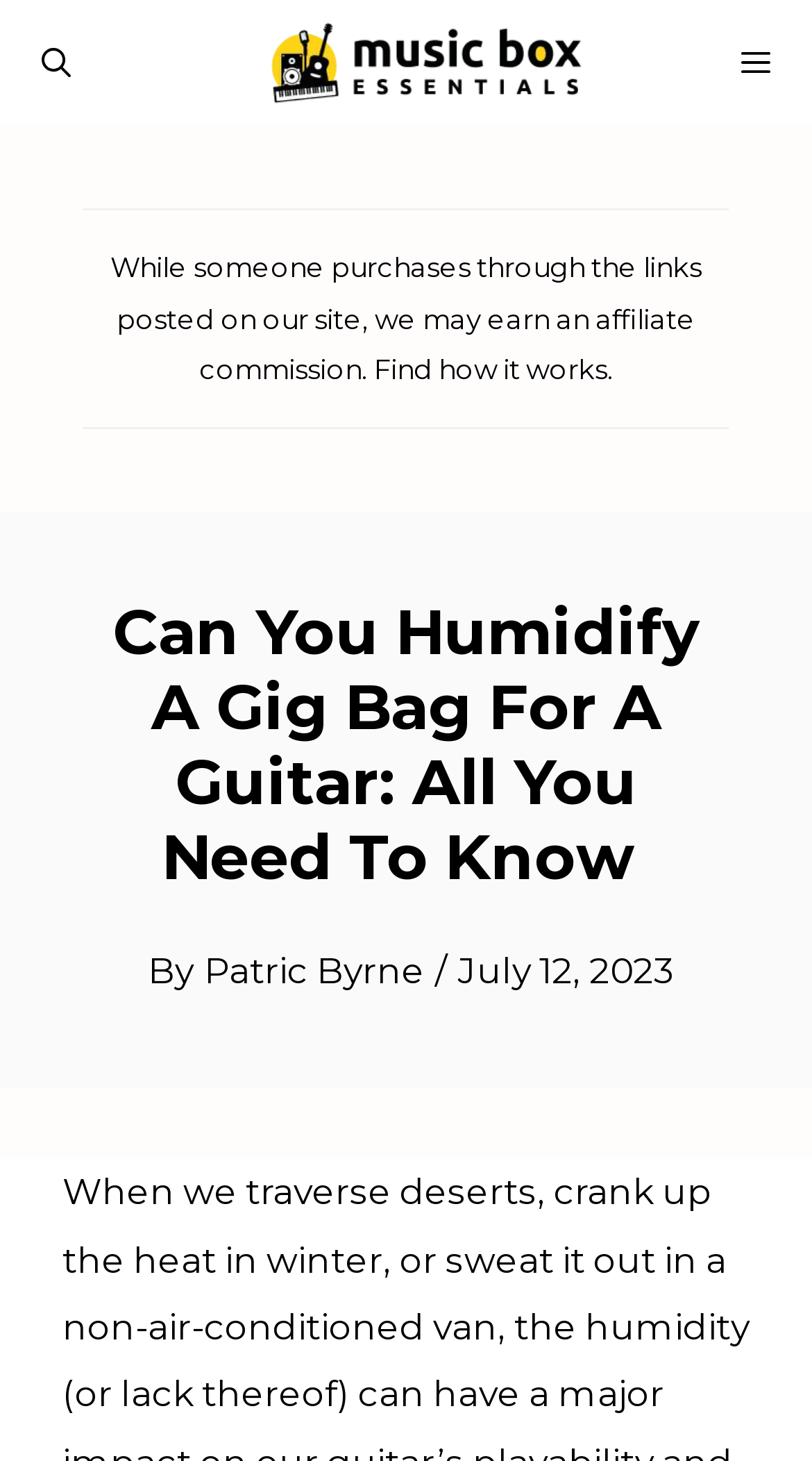When was the article published?
Based on the visual content, answer with a single word or a brief phrase.

July 12, 2023